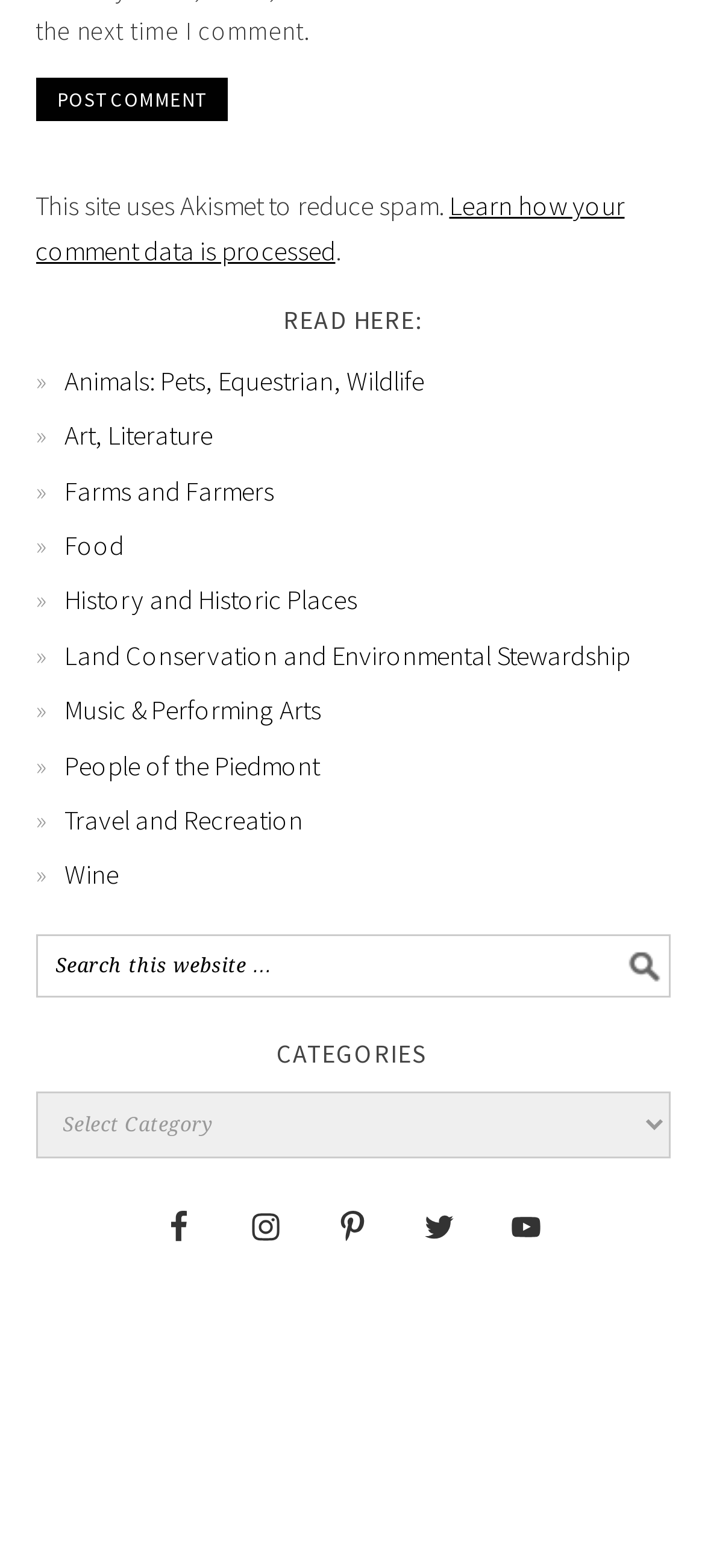Locate the bounding box coordinates of the region to be clicked to comply with the following instruction: "Click on Animals: Pets, Equestrian, Wildlife". The coordinates must be four float numbers between 0 and 1, in the form [left, top, right, bottom].

[0.091, 0.232, 0.601, 0.254]